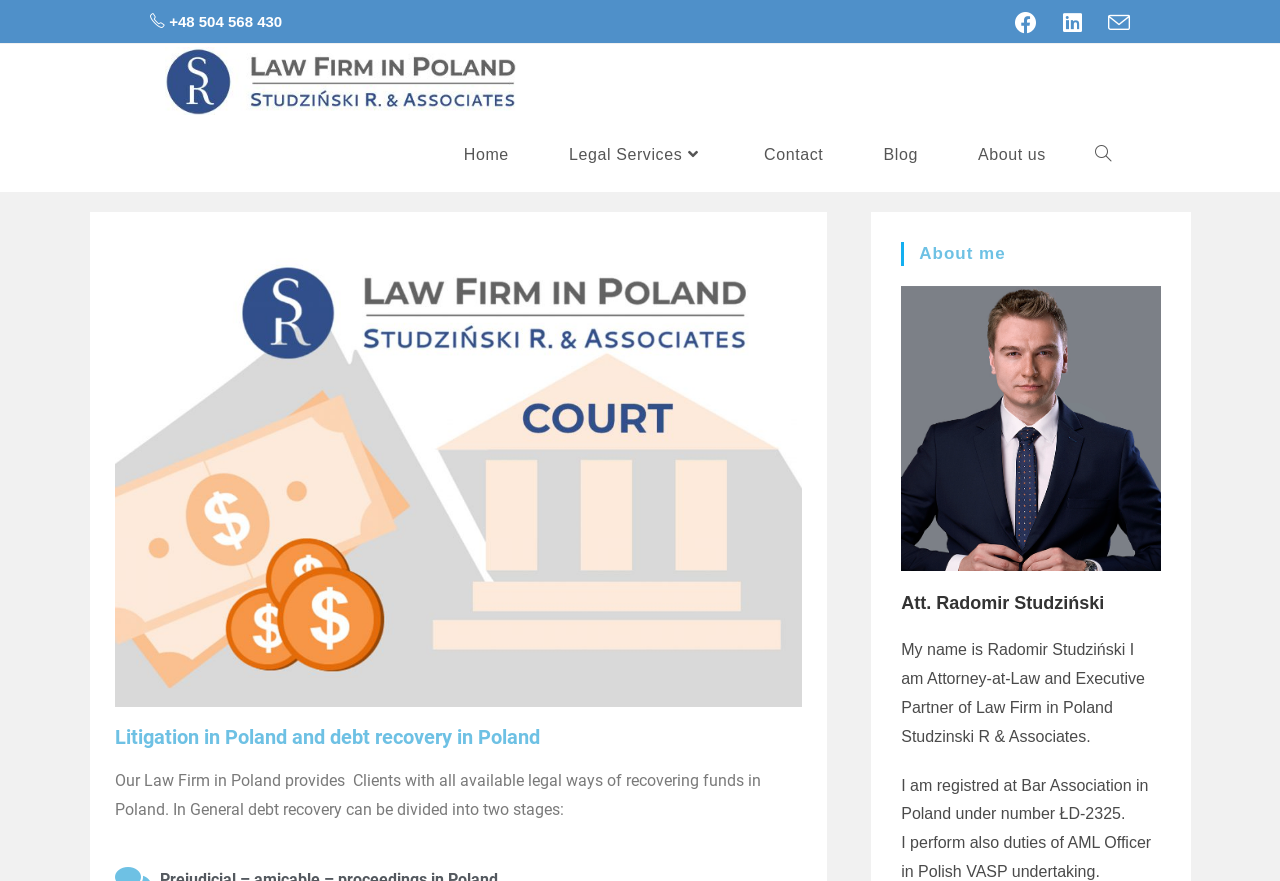Determine the bounding box for the described HTML element: "Home". Ensure the coordinates are four float numbers between 0 and 1 in the format [left, top, right, bottom].

[0.339, 0.134, 0.421, 0.218]